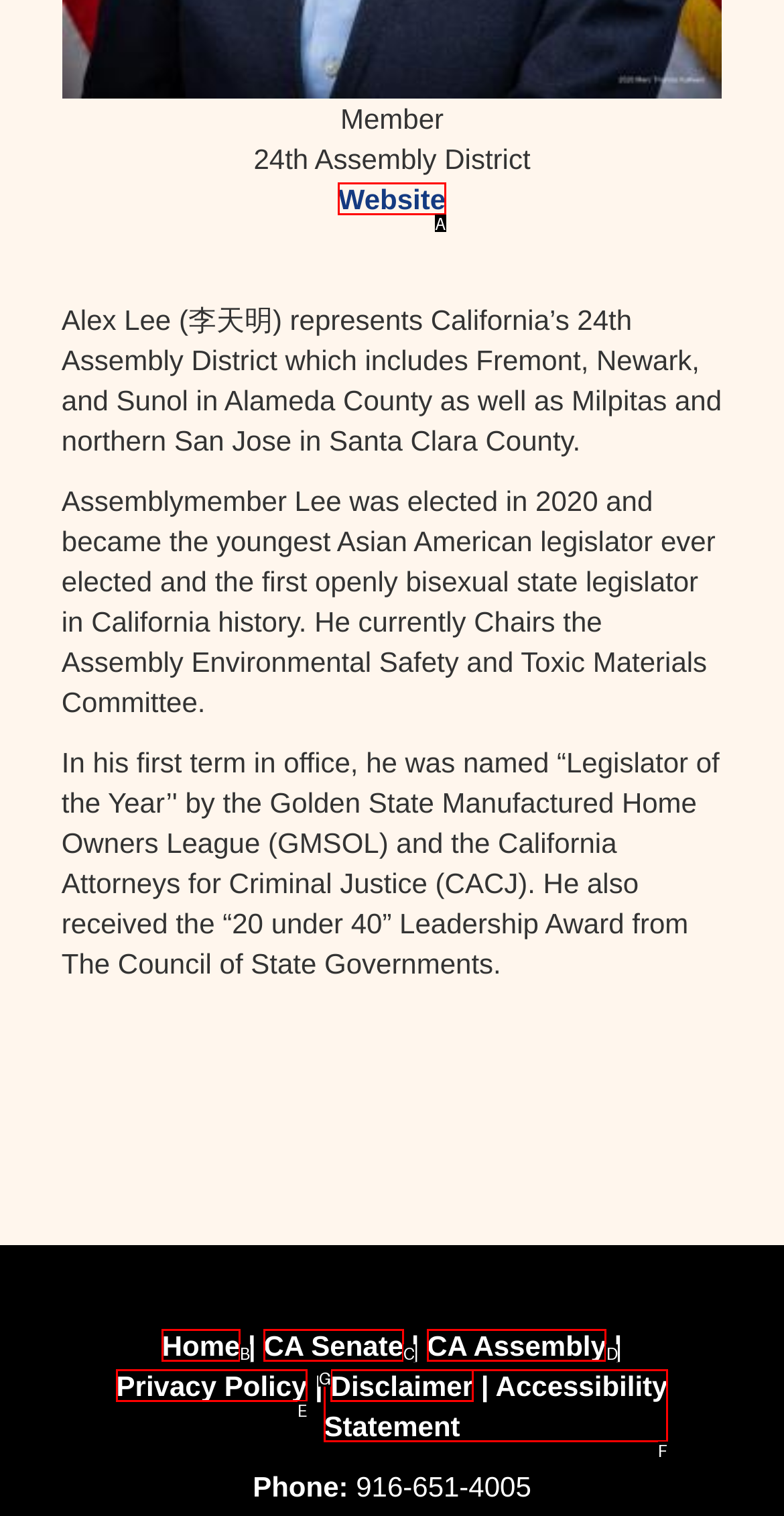Select the letter from the given choices that aligns best with the description: Home. Reply with the specific letter only.

B